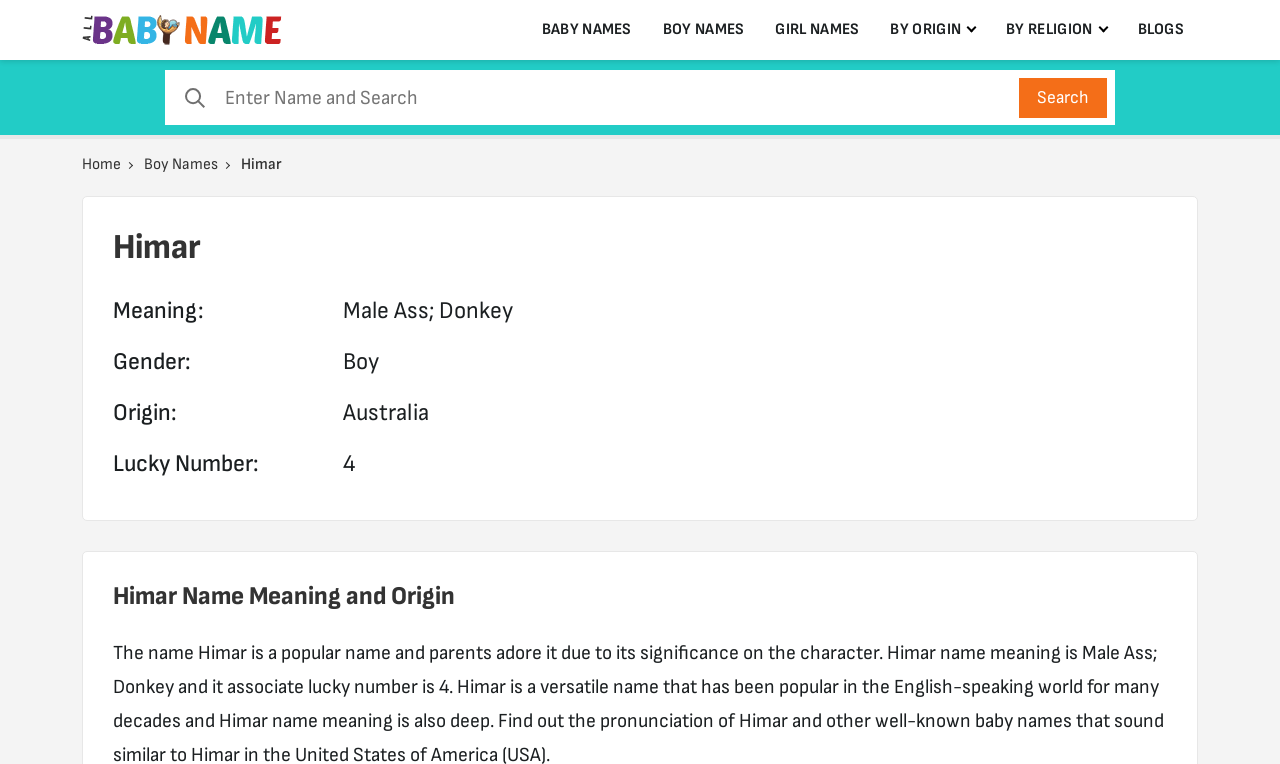What is the meaning of the name Himar?
Give a one-word or short-phrase answer derived from the screenshot.

Male Ass; Donkey